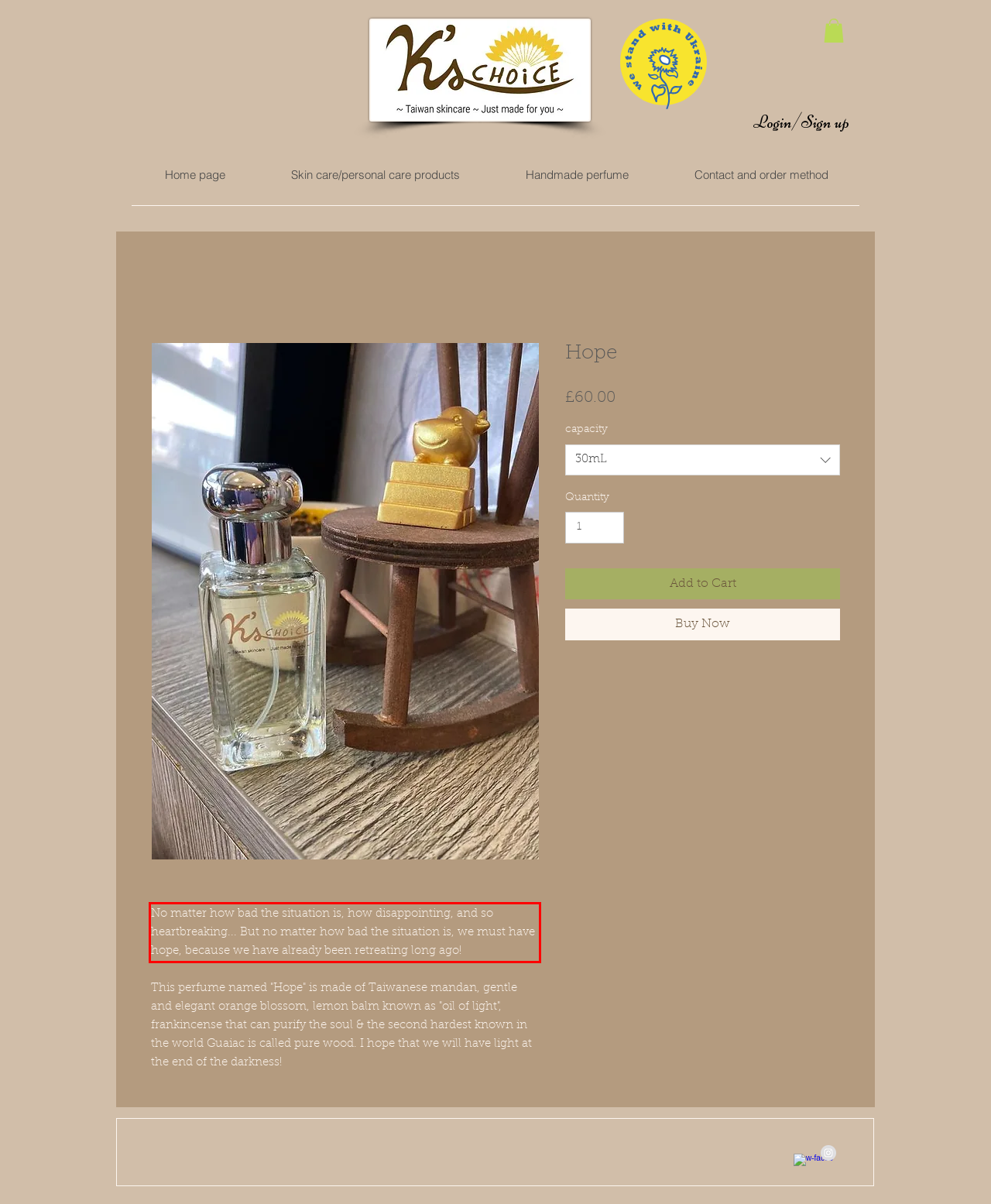Identify the text inside the red bounding box on the provided webpage screenshot by performing OCR.

No matter how bad the situation is, how disappointing, and so heartbreaking... But no matter how bad the situation is, we must have hope, because we have already been retreating long ago!